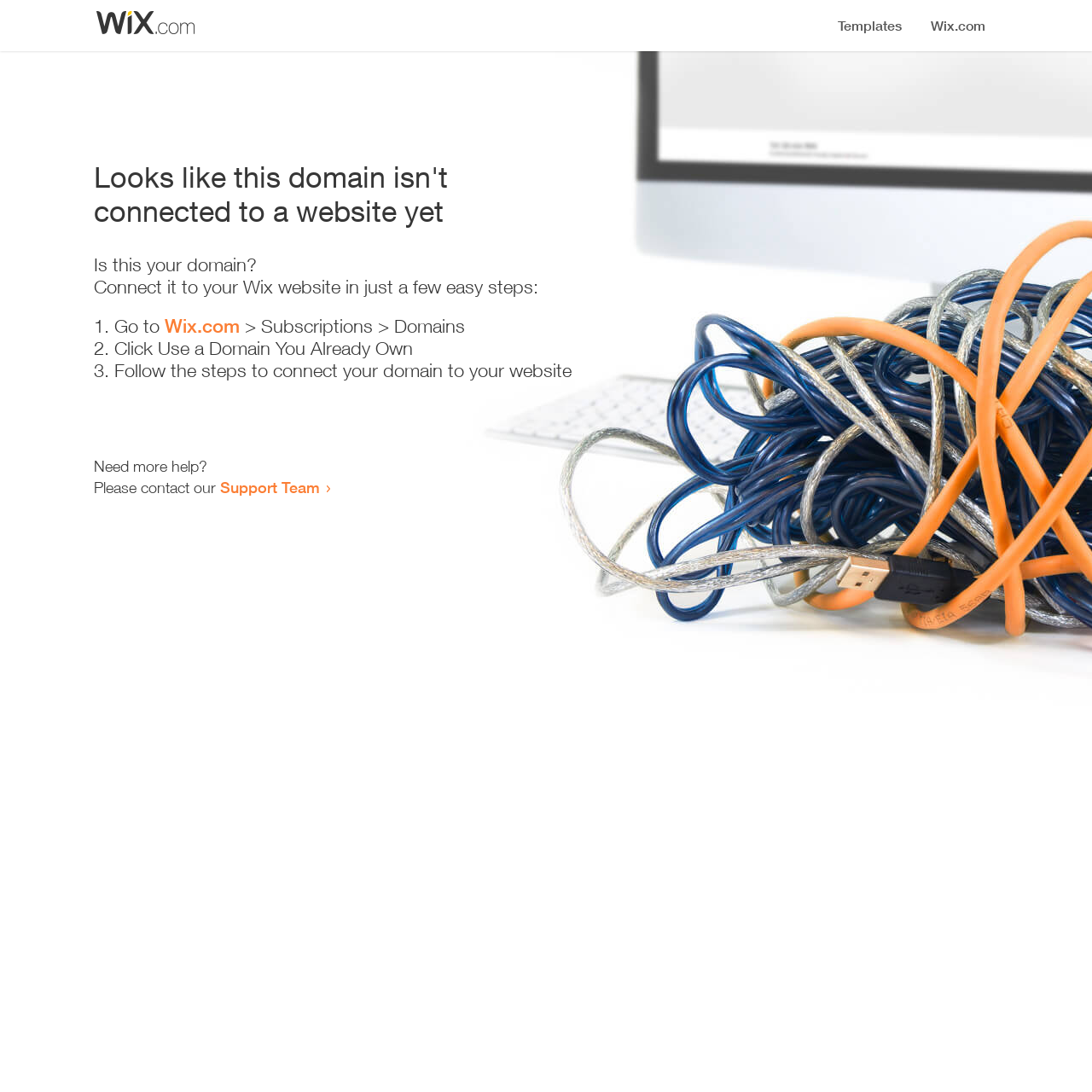Please determine the bounding box coordinates, formatted as (top-left x, top-left y, bottom-right x, bottom-right y), with all values as floating point numbers between 0 and 1. Identify the bounding box of the region described as: MOOvie Night

None